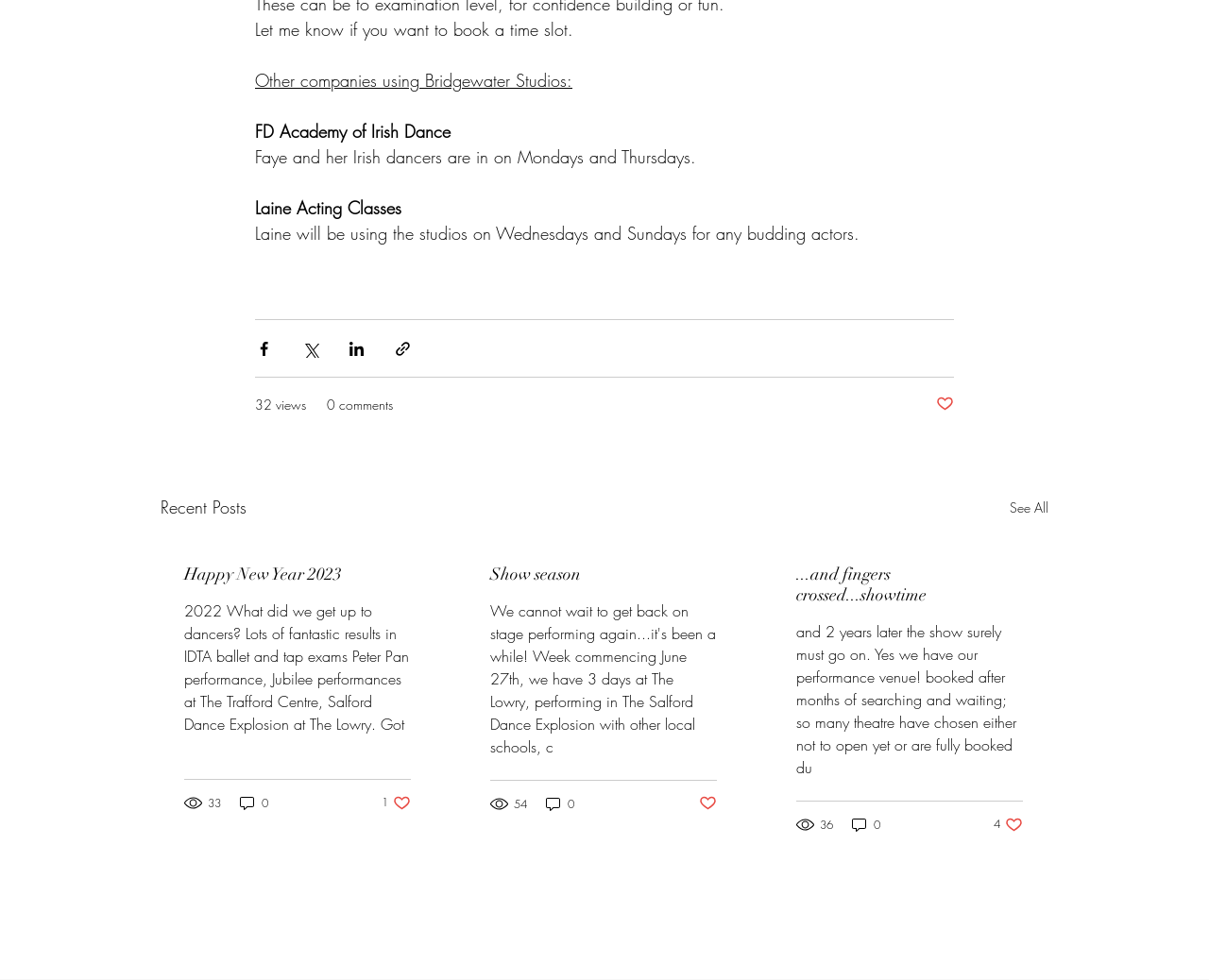Please determine the bounding box coordinates for the element that should be clicked to follow these instructions: "Read the post 'Happy New Year 2023'".

[0.152, 0.575, 0.34, 0.596]